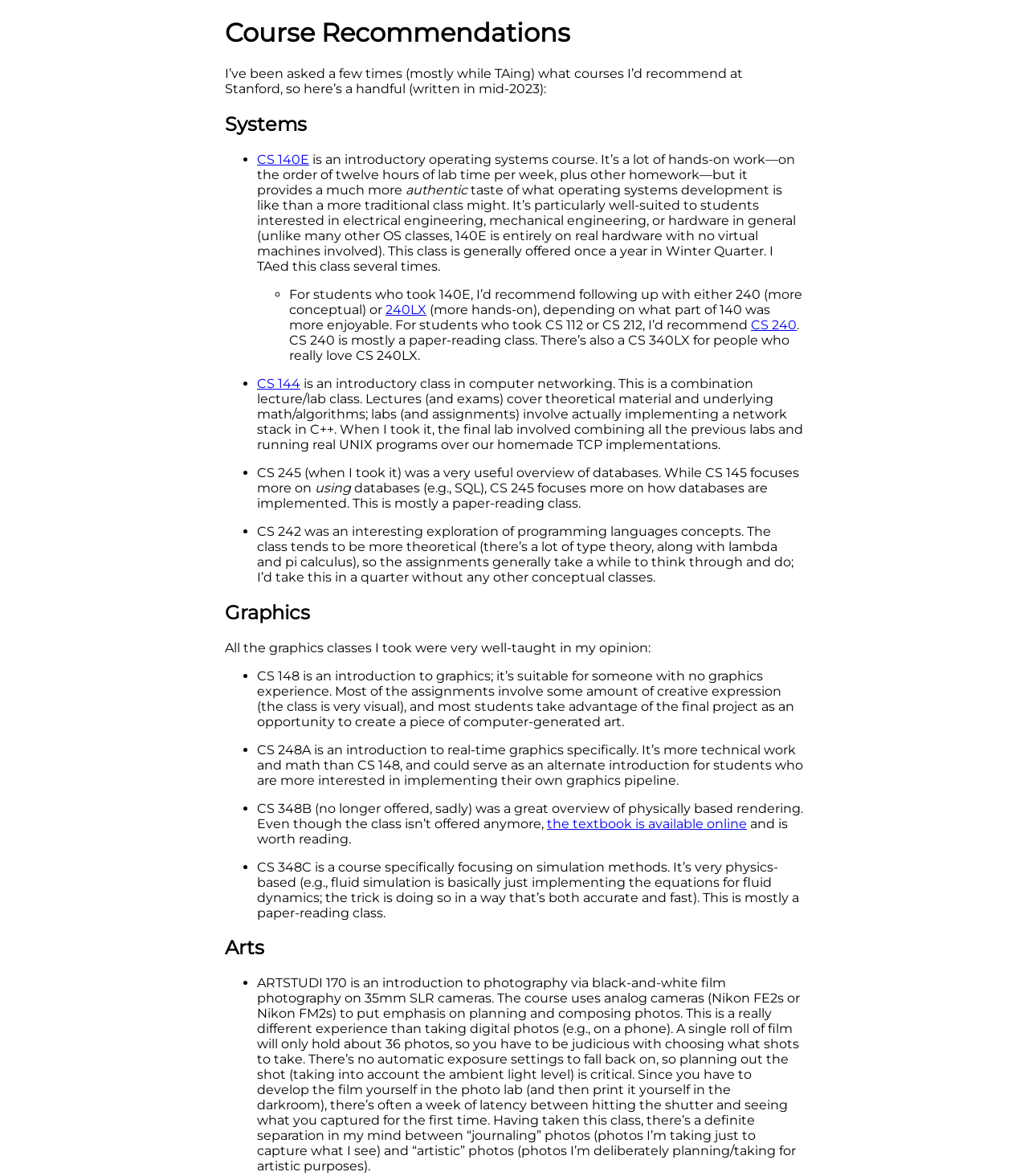What is the format of CS 240?
Please provide a detailed and thorough answer to the question.

According to the webpage, CS 240 is mostly a paper-reading class, which suggests that the course focuses on reading and discussing academic papers related to computer science, rather than hands-on projects or assignments.